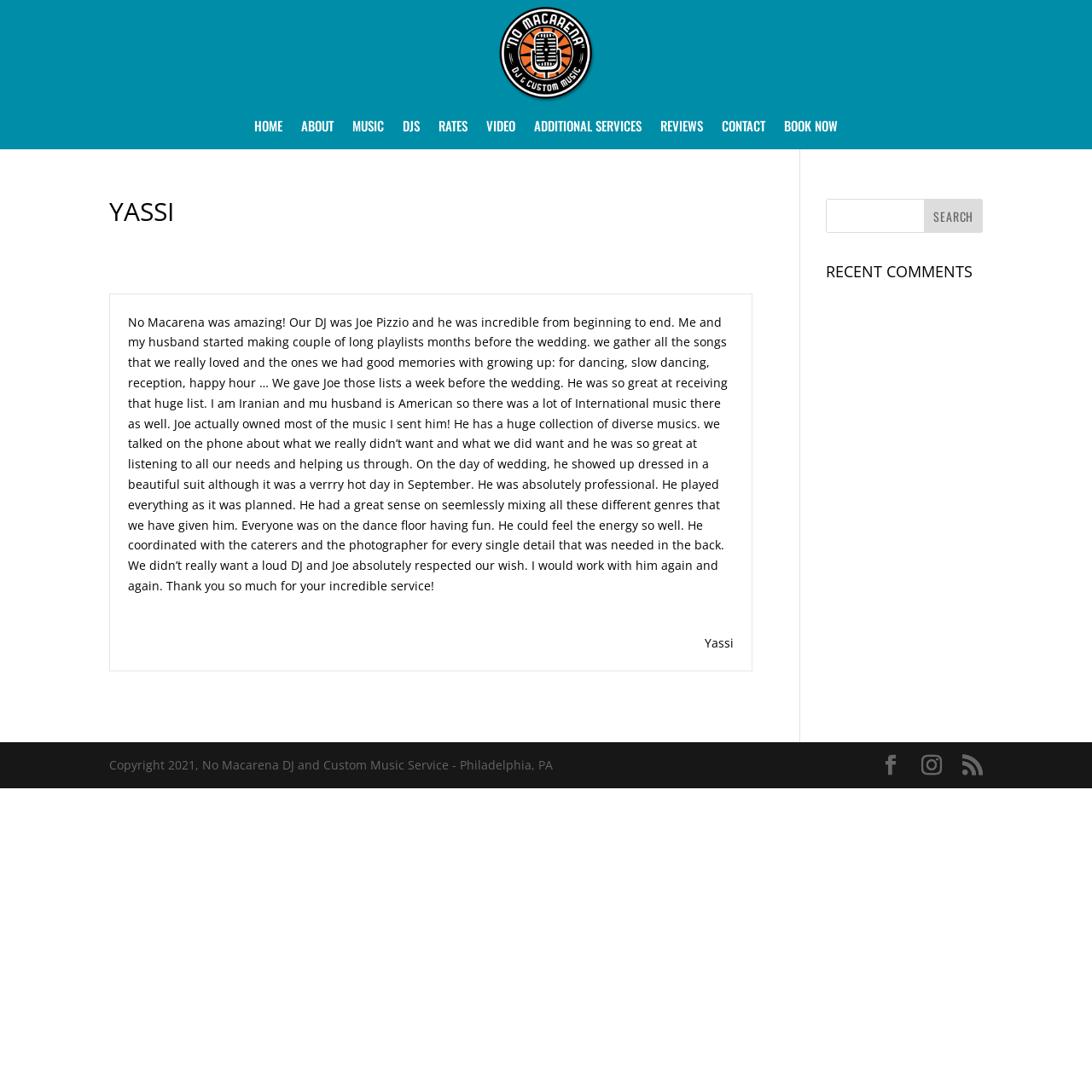Please reply to the following question with a single word or a short phrase:
What is the tone of the review written on the webpage?

Positive